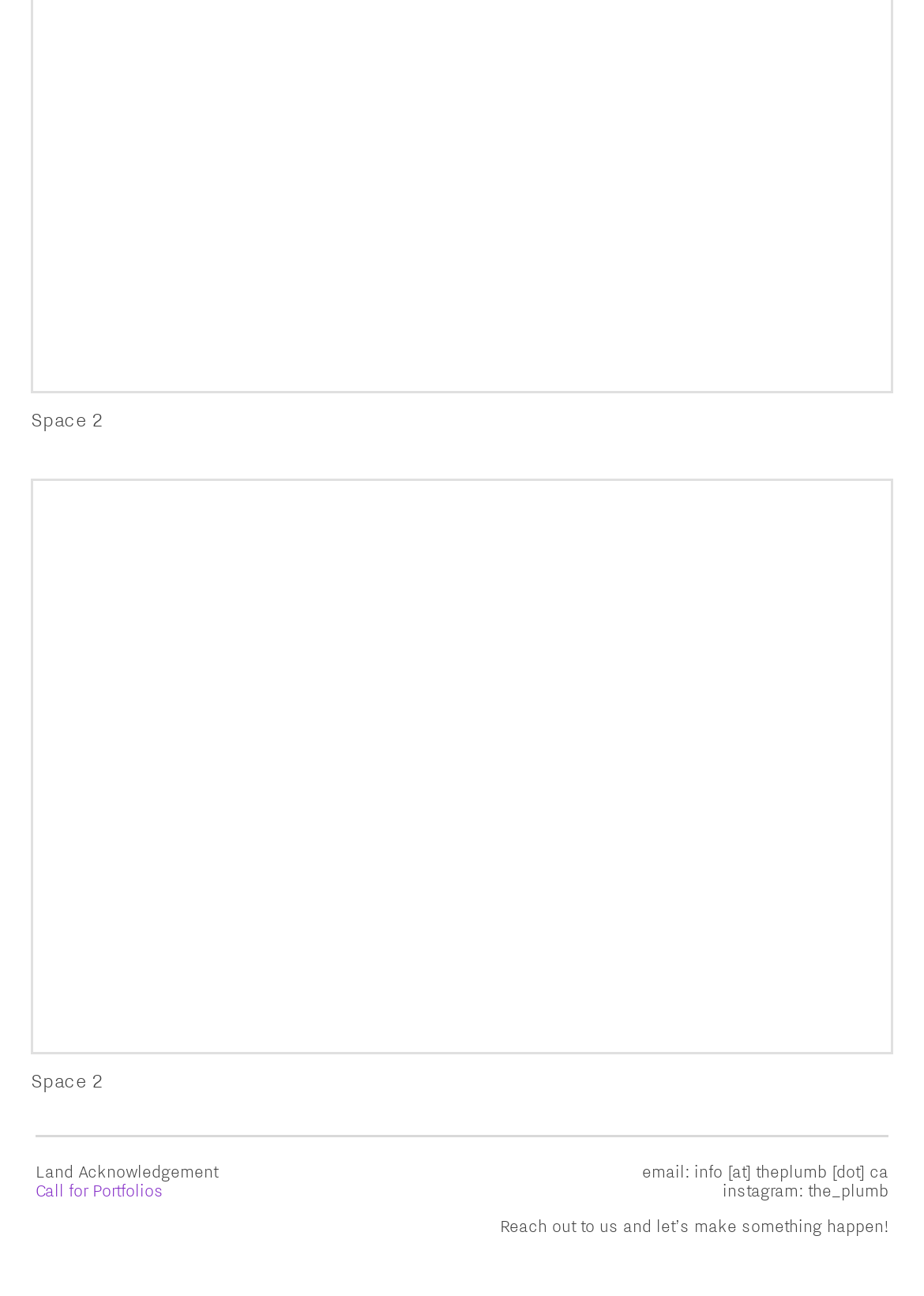Provide the bounding box for the UI element matching this description: "Call for Portfolios".

[0.039, 0.91, 0.177, 0.928]